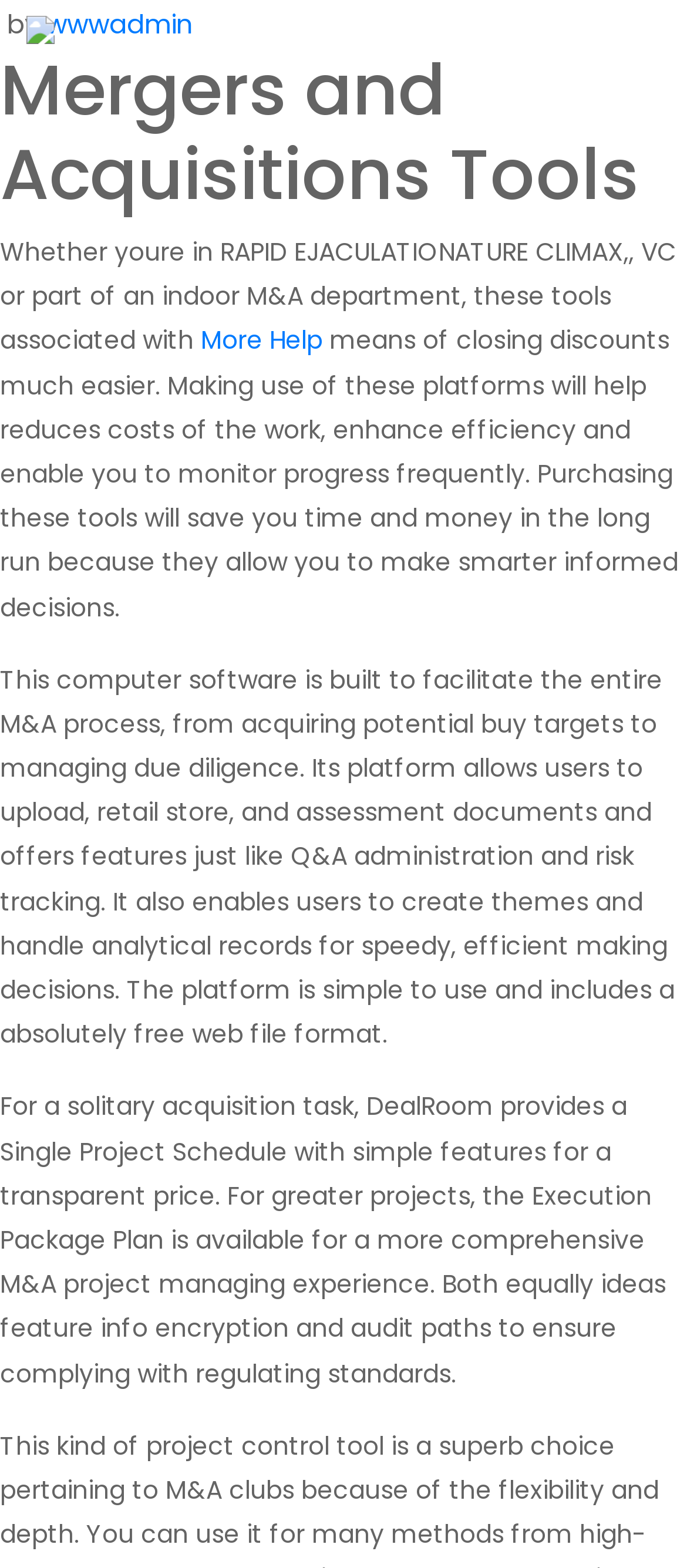Determine the bounding box for the described UI element: "Phone".

None